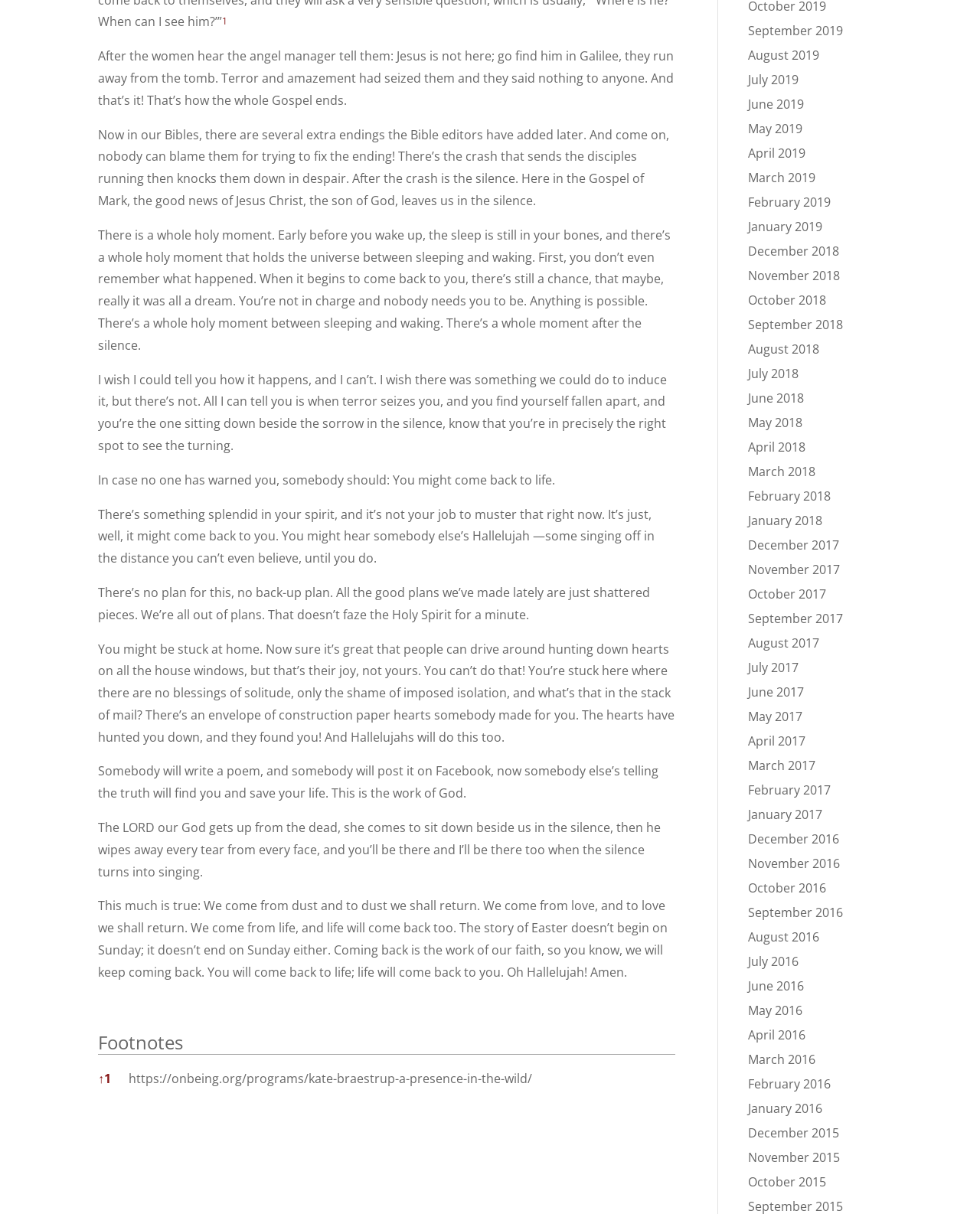Based on the element description "↑1", predict the bounding box coordinates of the UI element.

[0.1, 0.877, 0.131, 0.904]